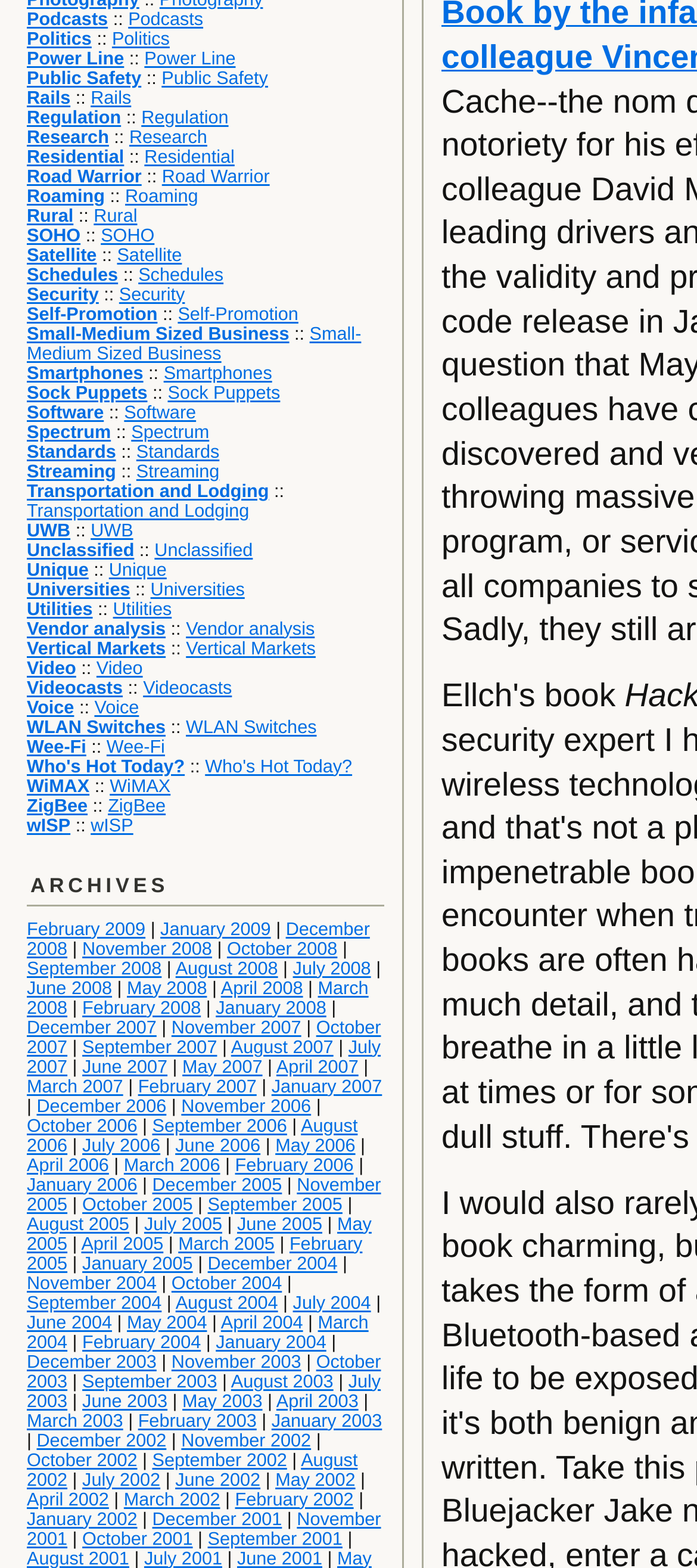Determine the bounding box coordinates of the clickable element to complete this instruction: "Explore Rails". Provide the coordinates in the format of four float numbers between 0 and 1, [left, top, right, bottom].

[0.038, 0.057, 0.101, 0.069]